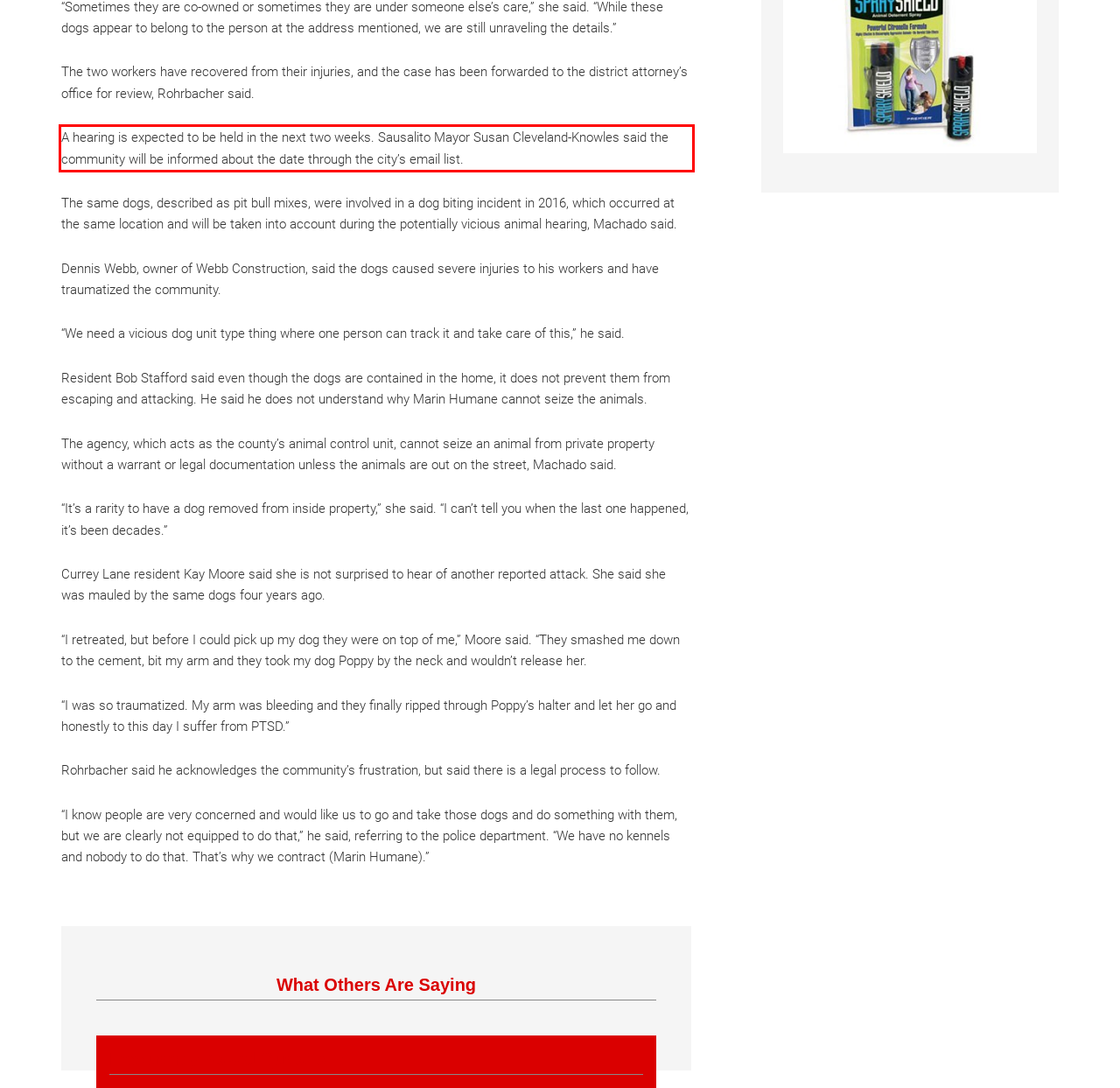Given a screenshot of a webpage, locate the red bounding box and extract the text it encloses.

A hearing is expected to be held in the next two weeks. Sausalito Mayor Susan Cleveland-Knowles said the community will be informed about the date through the city’s email list.